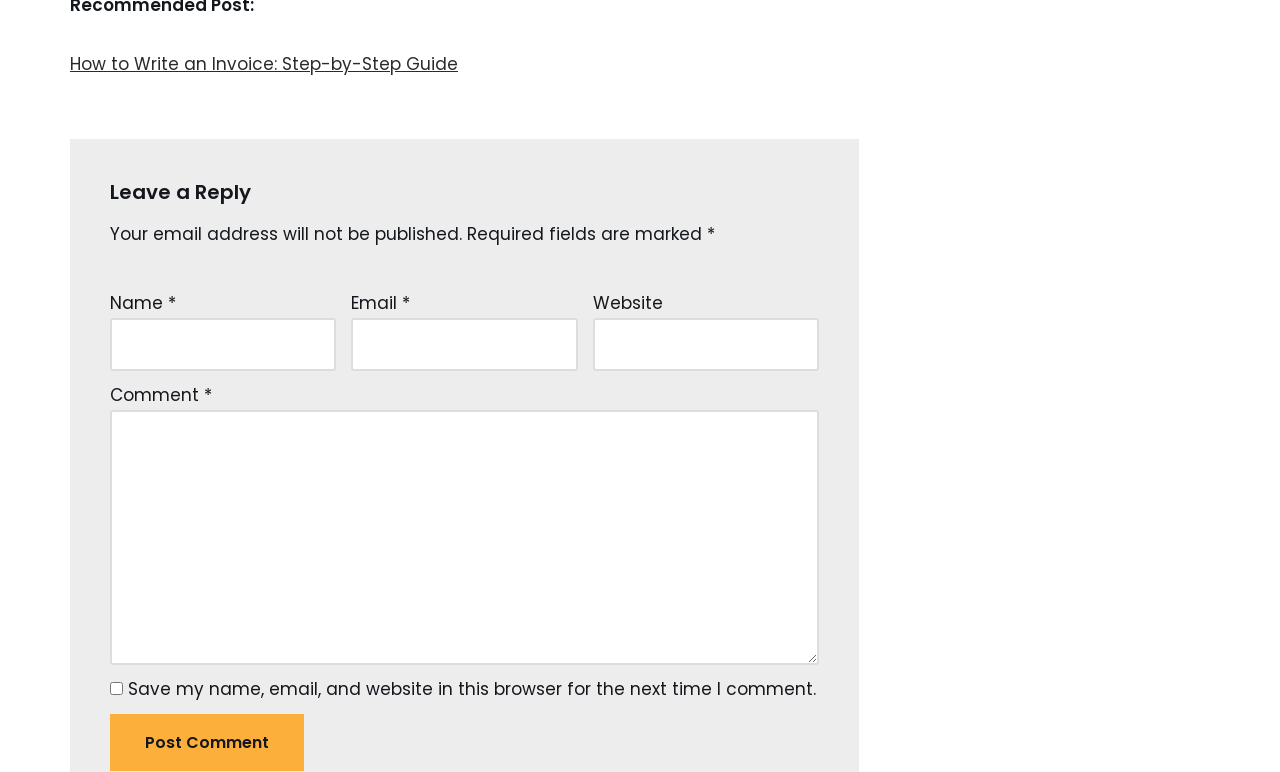Please provide a comprehensive answer to the question based on the screenshot: What is the purpose of the form?

The form is used to leave a comment on the webpage, as indicated by the heading 'Leave a Reply' and the presence of fields for name, email, website, and comment.